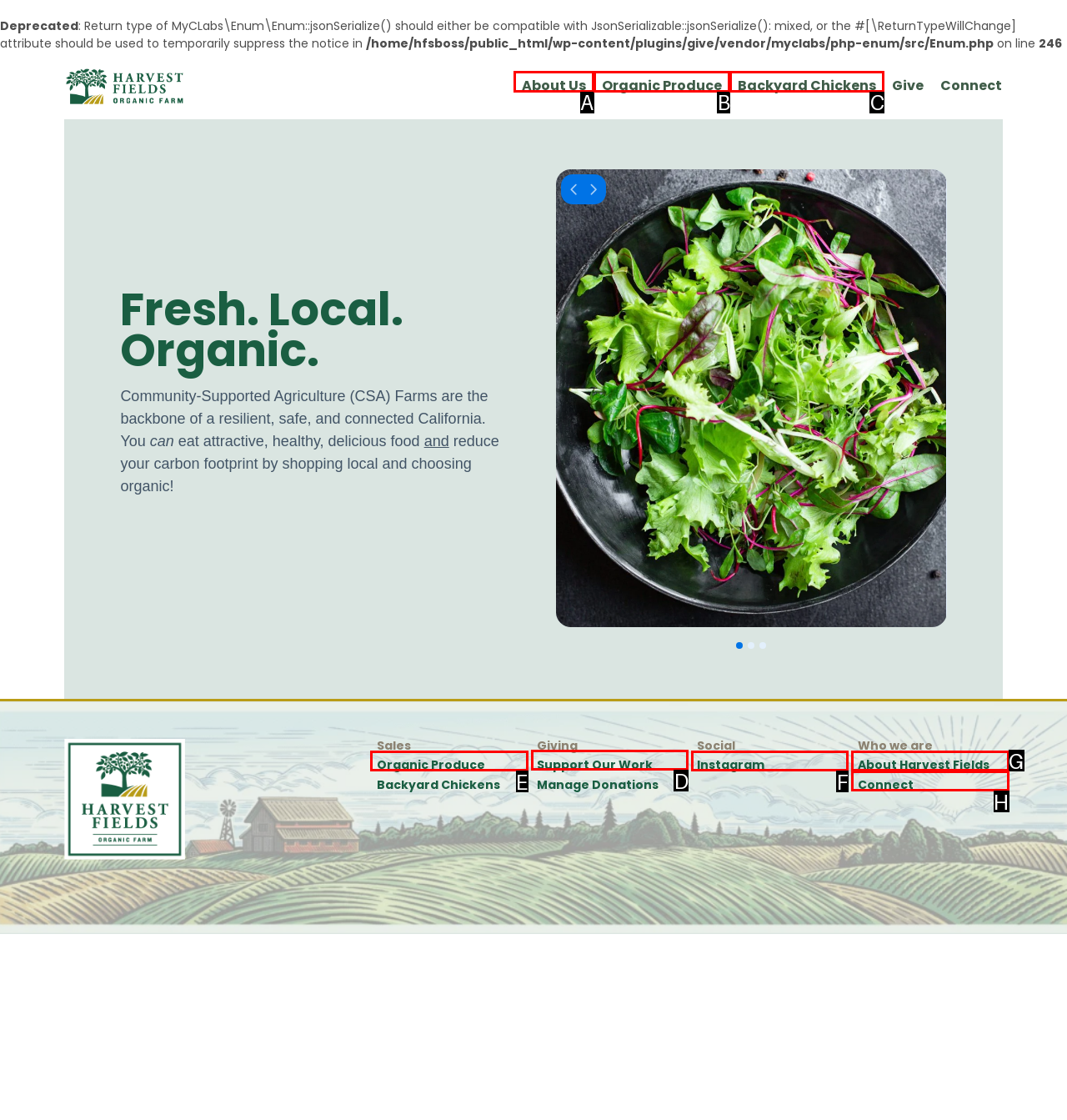Identify the correct UI element to click to follow this instruction: Click on the 'HOME' link
Respond with the letter of the appropriate choice from the displayed options.

None